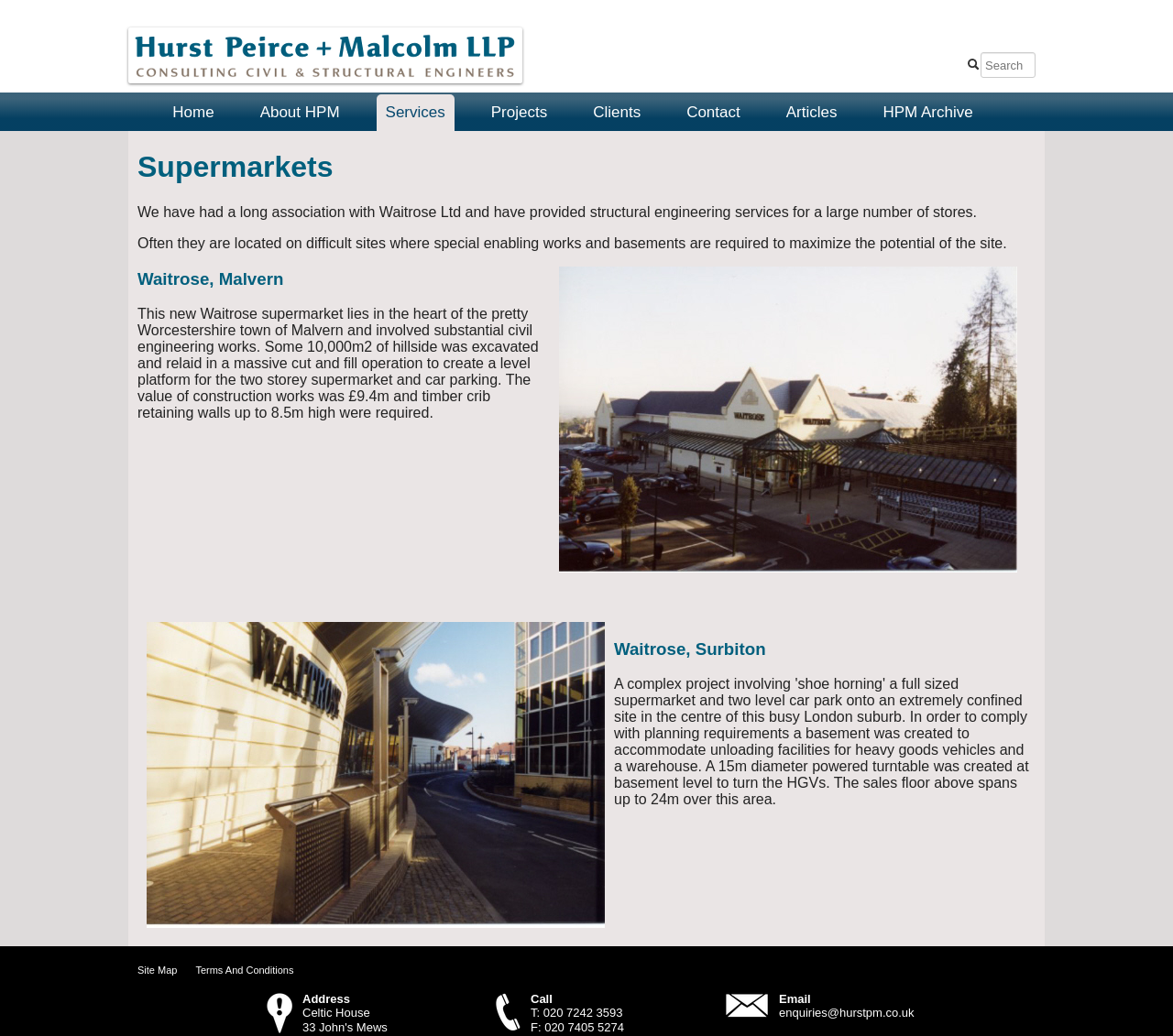Carefully observe the image and respond to the question with a detailed answer:
What is the company name of the consulting civil and structural engineers?

The company name can be found in the top-left corner of the webpage, where it is written as 'Hurst Peirce + Malcolm' in a logo format, and also as a link with the same text.